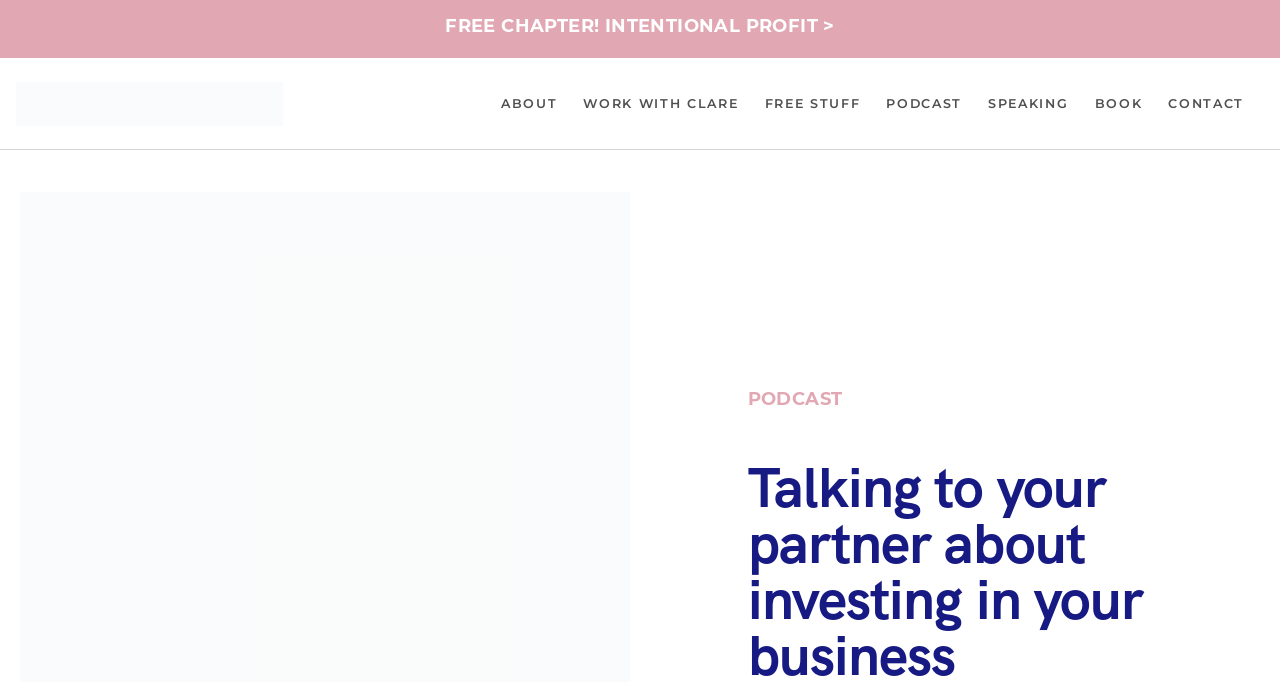Show the bounding box coordinates for the HTML element as described: "Work with Clare".

[0.456, 0.128, 0.577, 0.176]